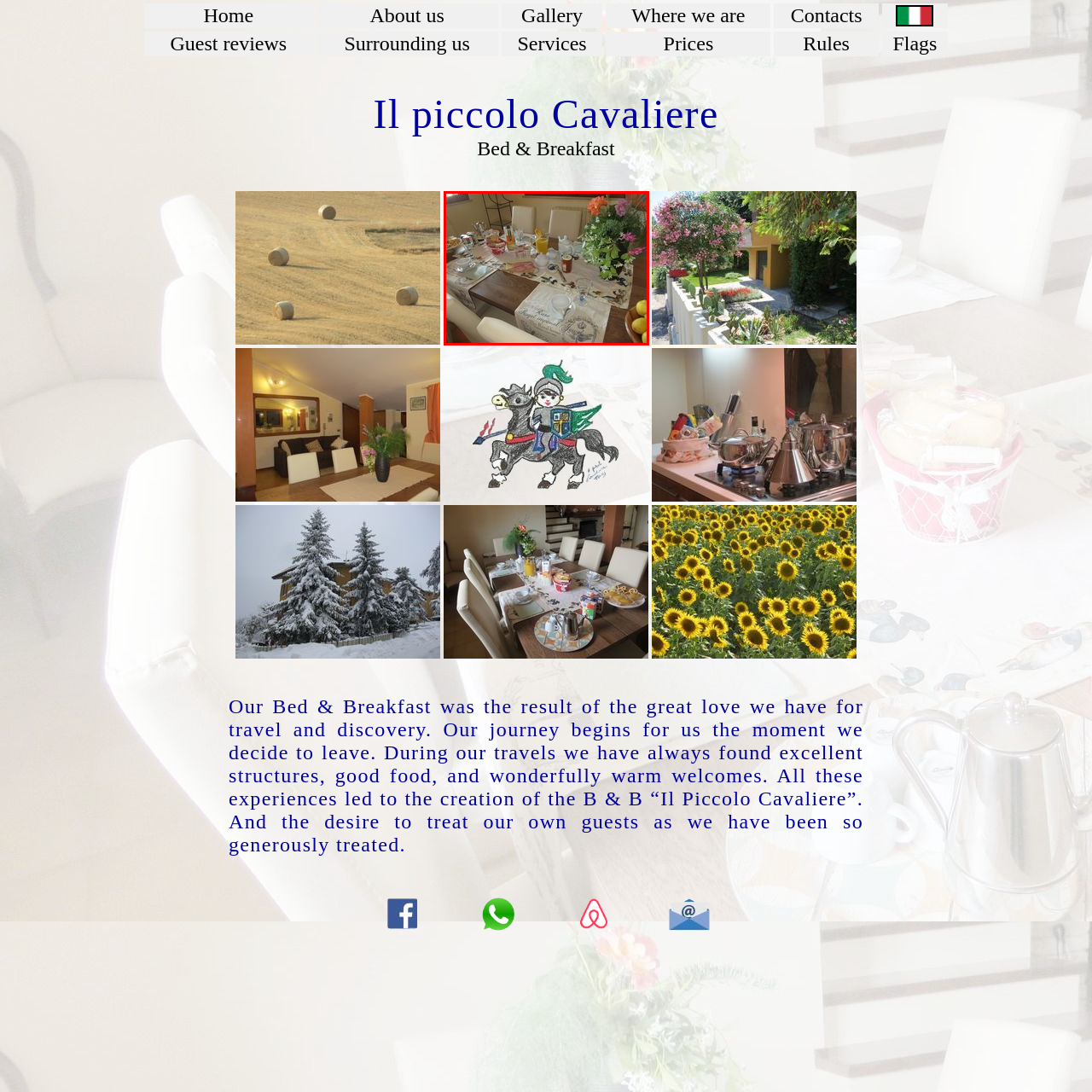Focus on the area marked by the red box, What is in the center of the table? 
Answer briefly using a single word or phrase.

Floral centerpiece